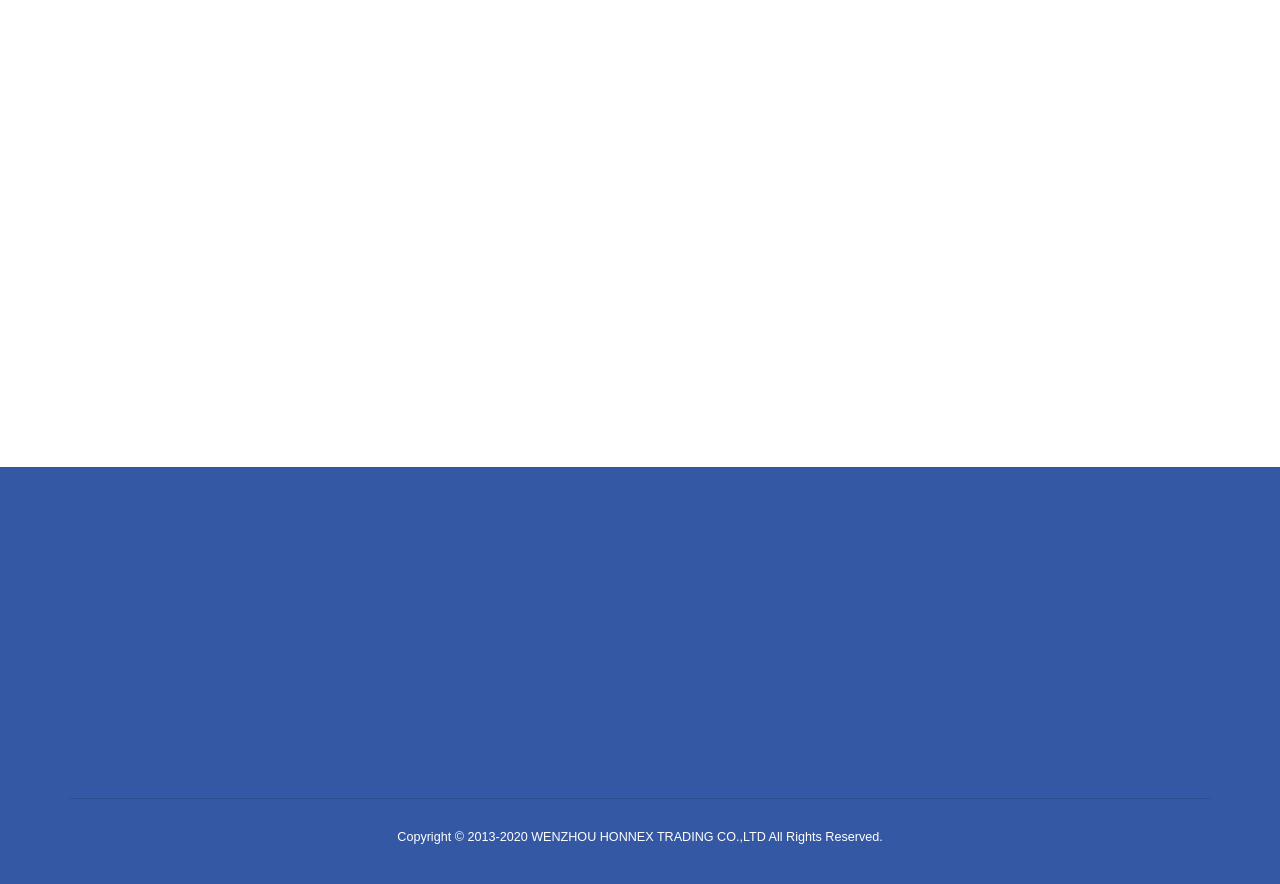Find the bounding box coordinates for the UI element whose description is: "name="contents" placeholder="*Message"". The coordinates should be four float numbers between 0 and 1, in the format [left, top, right, bottom].

[0.055, 0.716, 0.316, 0.818]